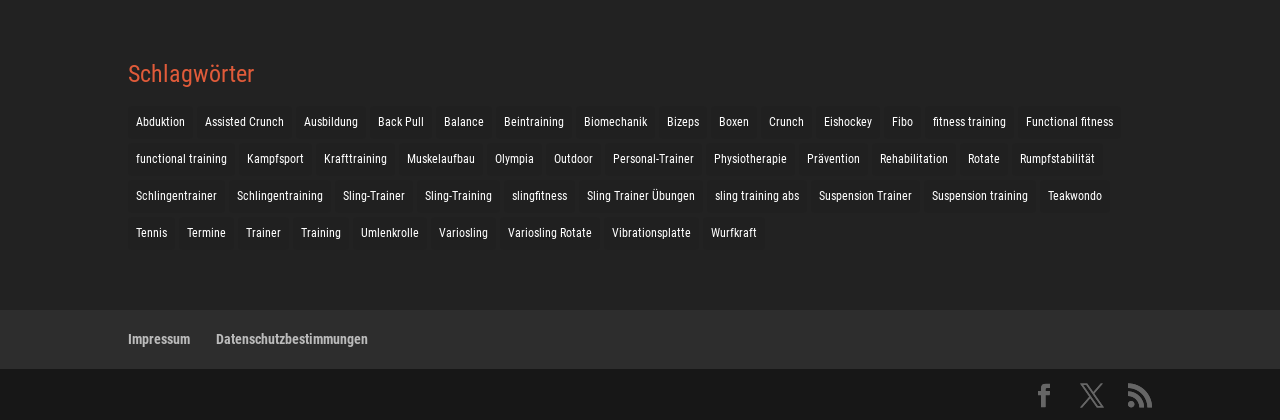Pinpoint the bounding box coordinates of the clickable area necessary to execute the following instruction: "Click on Abduktion". The coordinates should be given as four float numbers between 0 and 1, namely [left, top, right, bottom].

[0.1, 0.253, 0.151, 0.331]